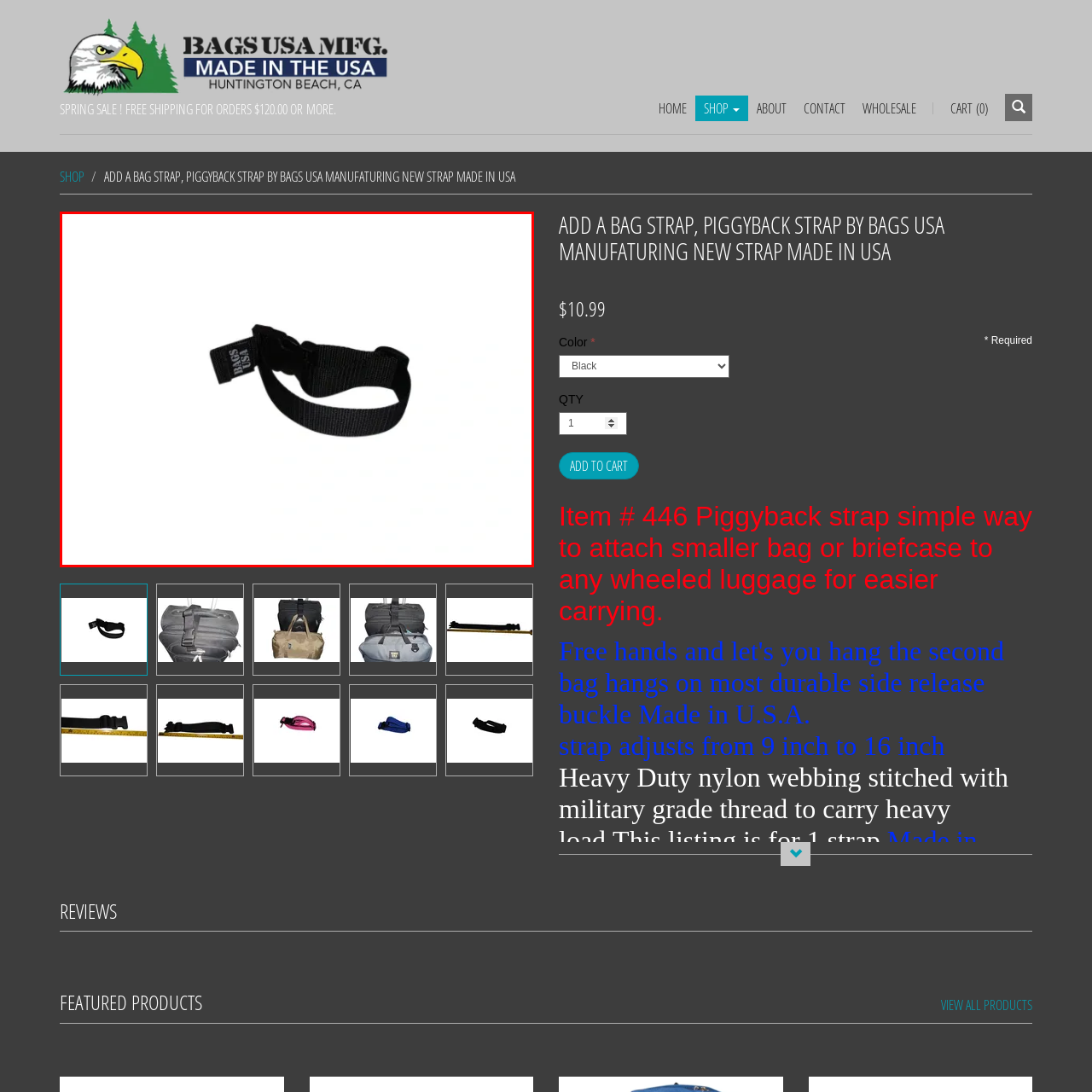Provide an extensive and detailed caption for the image section enclosed by the red boundary.

This image showcases a black piggyback strap manufactured by Bags USA. The strap features a sturdy design, ideal for securely attaching smaller bags or briefcases to wheeled luggage, making travel more convenient. It is constructed with heavy-duty nylon webbing, ensuring durability and a reliable performance. The strap is adjustable, allowing users to customize its length from 9 inches to 16 inches to fit various needs. A small label is visible on the side, indicating its origin, "BAGS USA," emphasizing its American craftsmanship. Perfect for those who prioritize practicality and style during their travels.